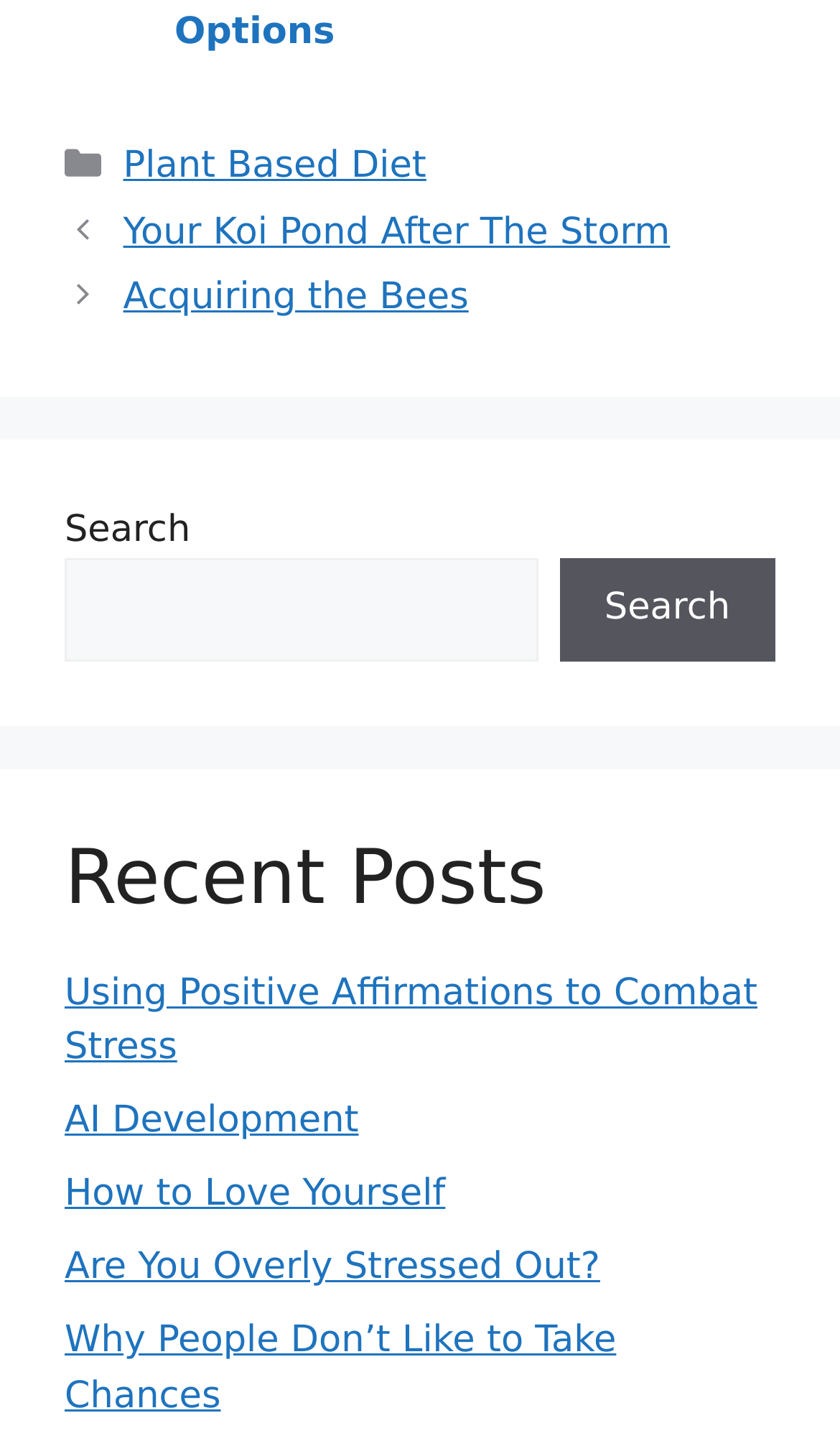Determine the bounding box coordinates (top-left x, top-left y, bottom-right x, bottom-right y) of the UI element described in the following text: How to Love Yourself

[0.077, 0.814, 0.53, 0.844]